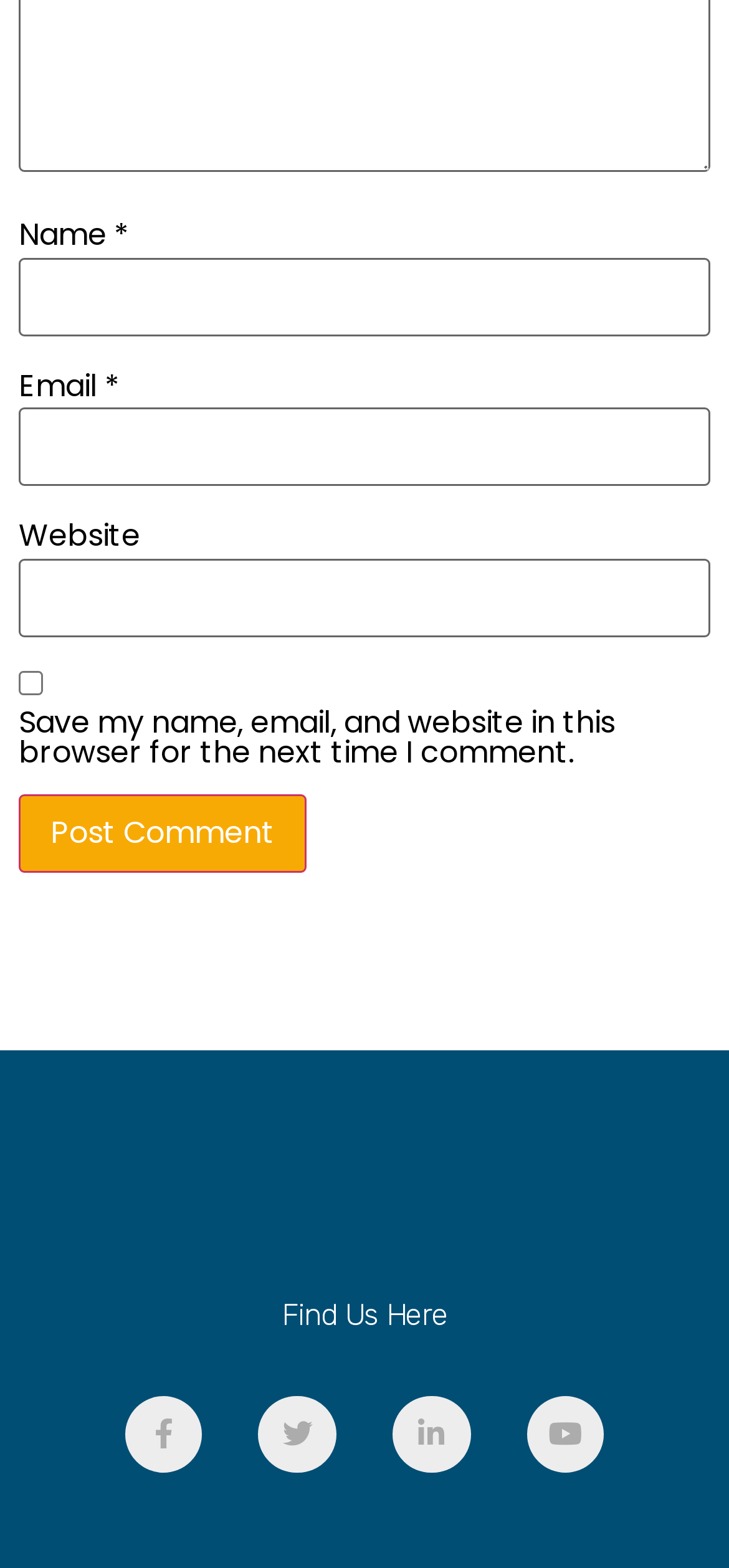Based on the image, please respond to the question with as much detail as possible:
How many input fields are required in the comment form?

There are two required input fields in the comment form, which are 'Name' and 'Email', indicated by the '*' symbol and the required attribute set to True.